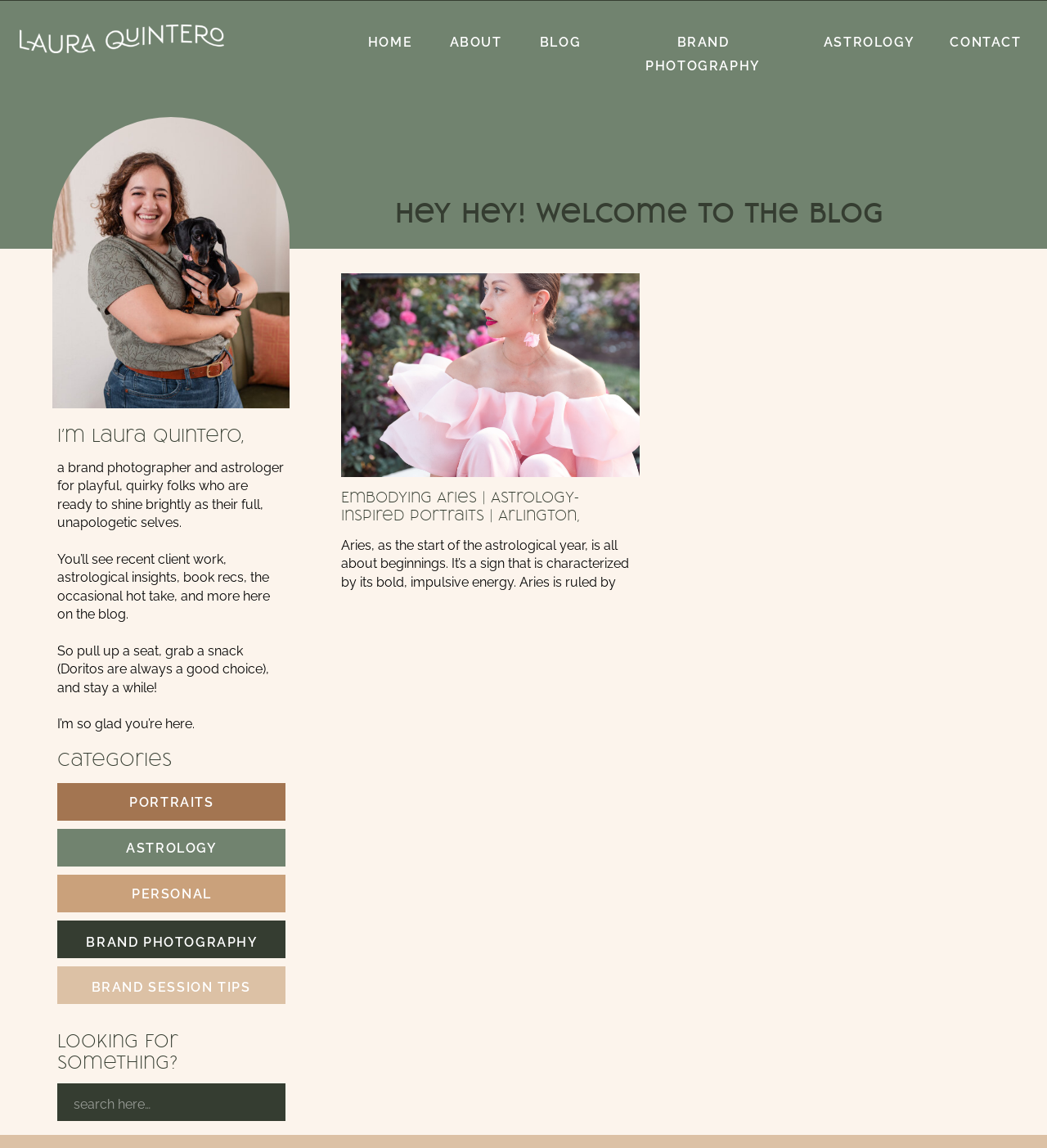Please specify the bounding box coordinates of the clickable section necessary to execute the following command: "Check out the blog".

[0.515, 0.03, 0.555, 0.043]